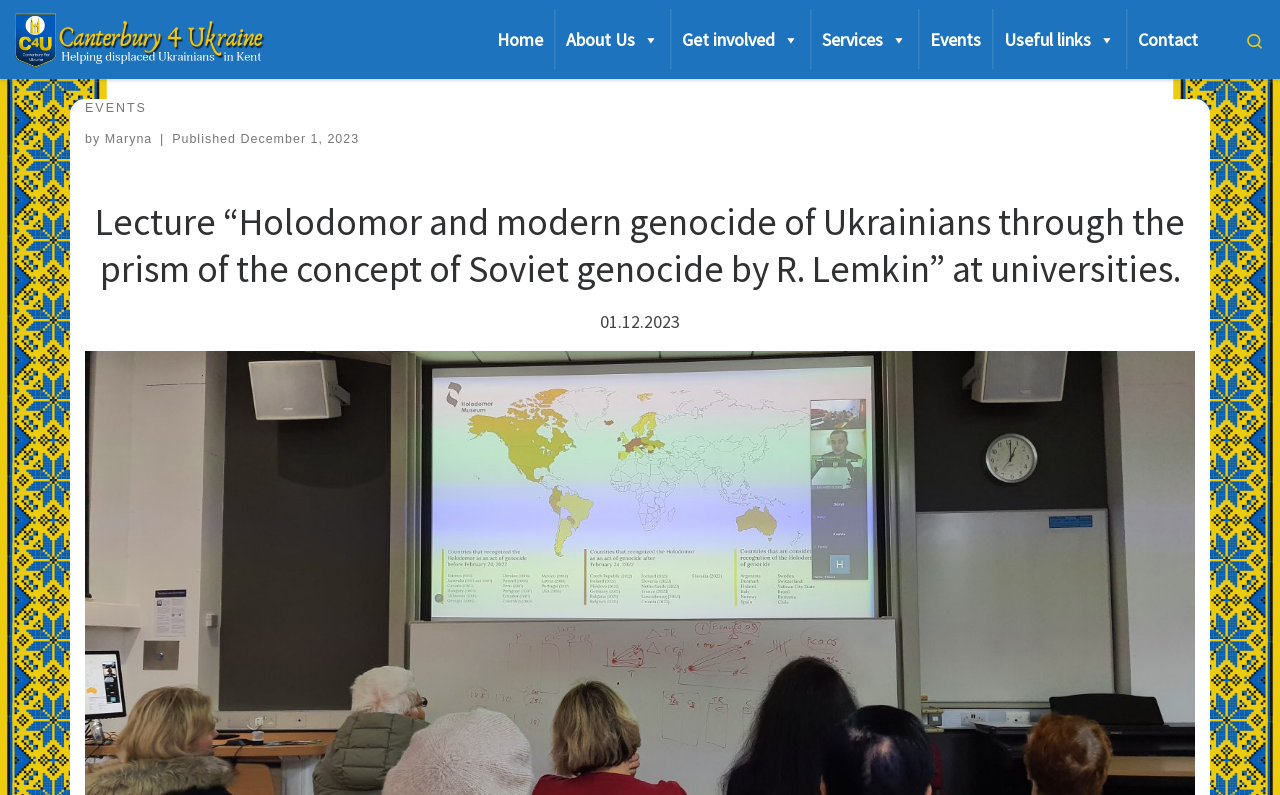Pinpoint the bounding box coordinates of the clickable element to carry out the following instruction: "Search for something."

[0.96, 0.011, 1.0, 0.088]